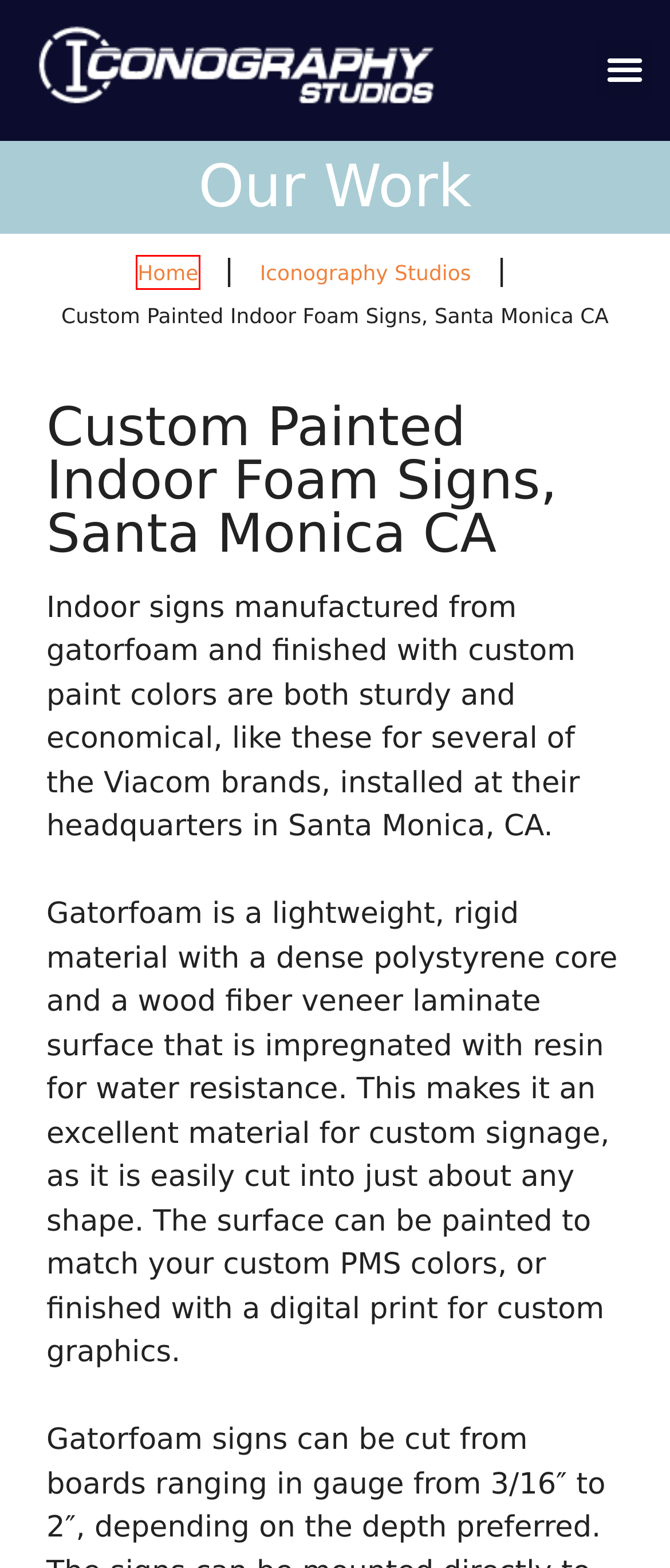You are given a screenshot of a webpage with a red bounding box around an element. Choose the most fitting webpage description for the page that appears after clicking the element within the red bounding box. Here are the candidates:
A. Halo Lit Sign Brightens Up Lobby in Santa Monica, CA - Iconography Studios
B. Iconography Studios Archives - Iconography Studios
C. Indoor Archives - Iconography Studios
D. Custom Illuminated Business Signs, Santa Monica CA - Iconography Studios
E. Design Archives - Iconography Studios
F. Art Prints - Iconography Studios
G. Welcome to Iconography Studios - Iconography Studios
H. Contact Us - Iconography Studios

G